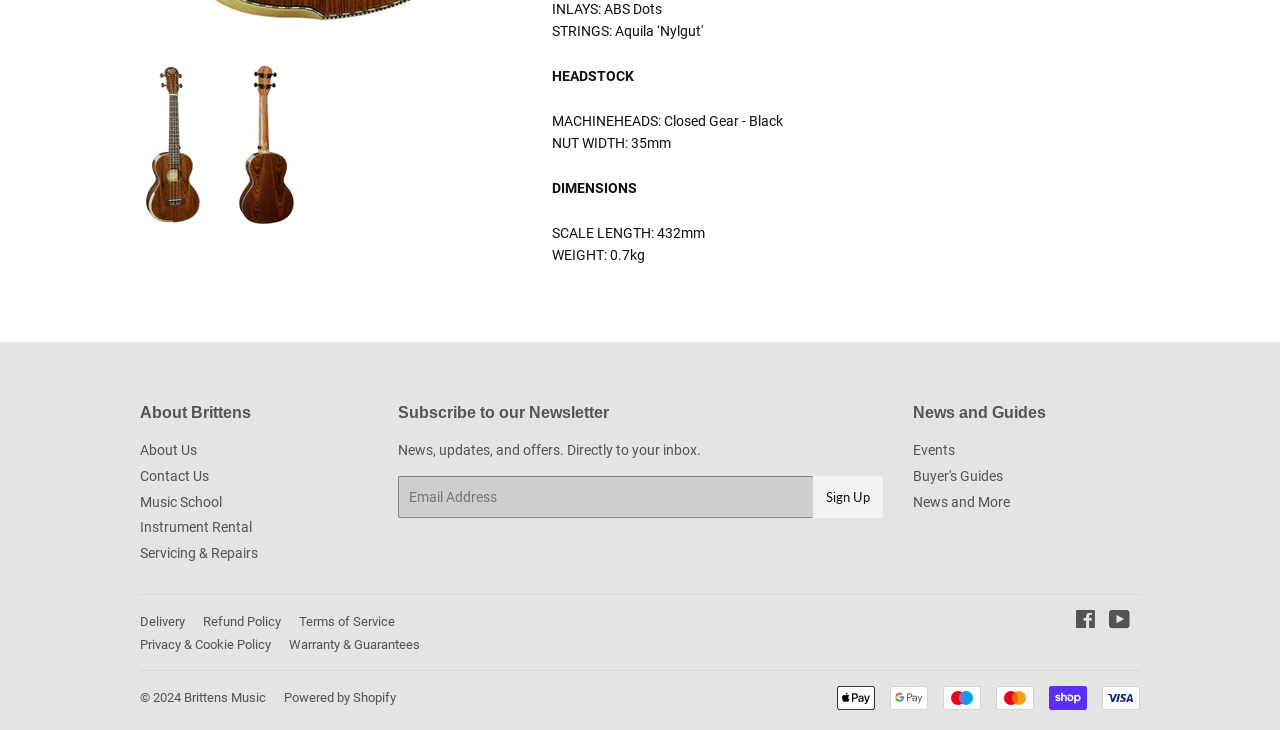What is the width of the nut?
Please provide a comprehensive answer based on the visual information in the image.

The question can be answered by looking at the StaticText element with the text 'NUT WIDTH: 35mm'.